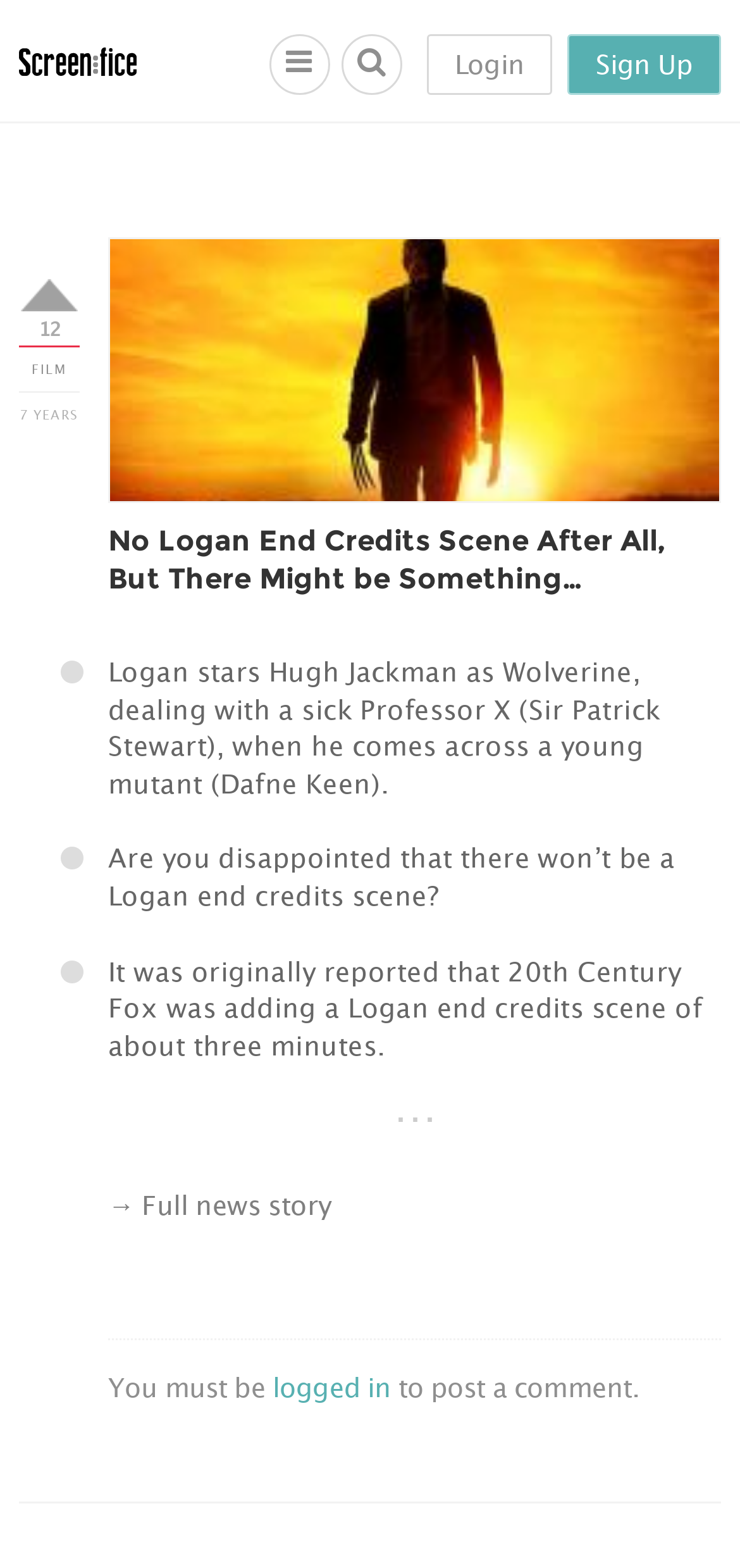Bounding box coordinates should be provided in the format (top-left x, top-left y, bottom-right x, bottom-right y) with all values between 0 and 1. Identify the bounding box for this UI element: title="The Artifice"

[0.026, 0.027, 0.185, 0.053]